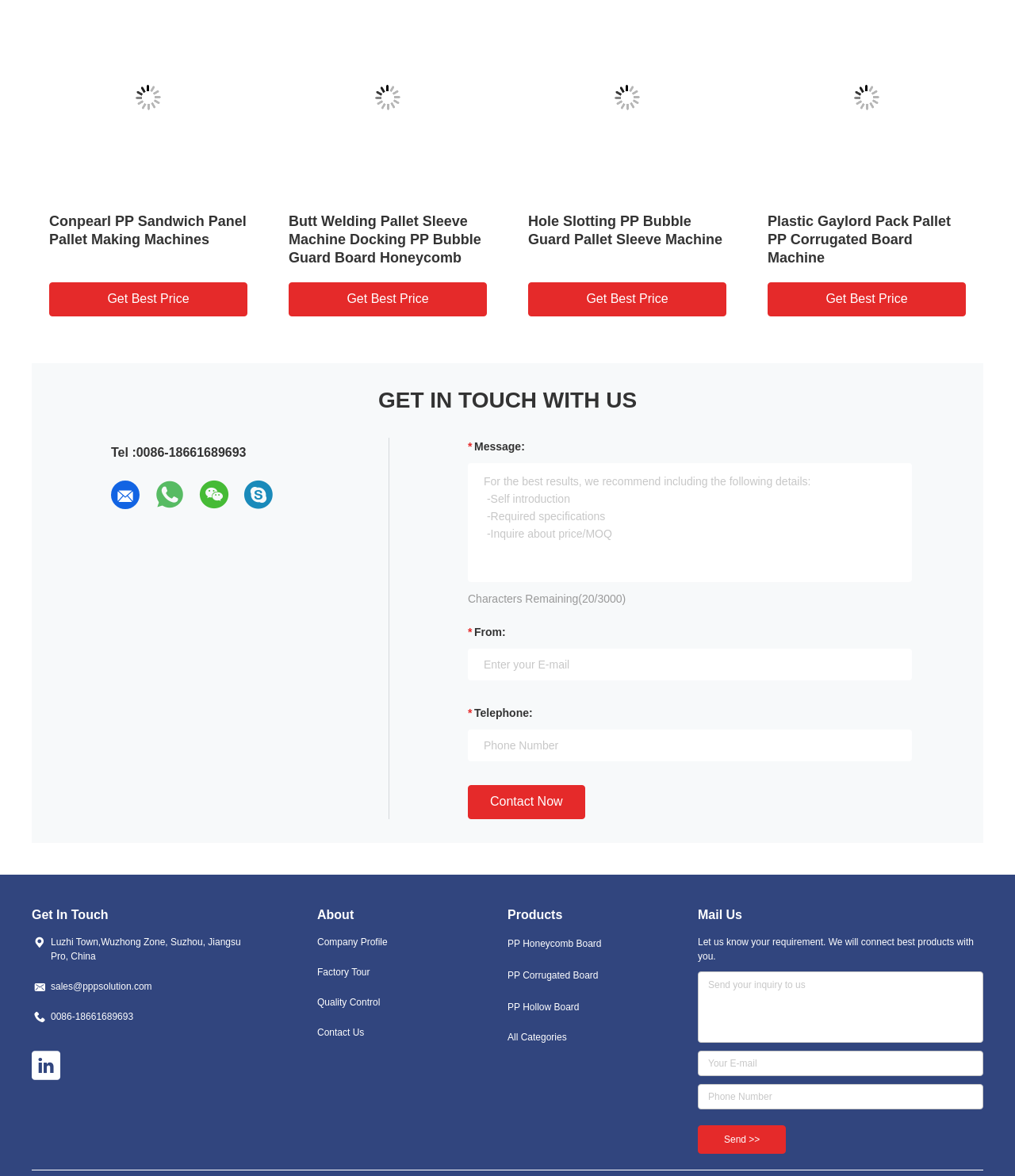Determine the bounding box of the UI element mentioned here: "parent_node: Send >> placeholder="Your E-mail"". The coordinates must be in the format [left, top, right, bottom] with values ranging from 0 to 1.

[0.688, 0.893, 0.969, 0.915]